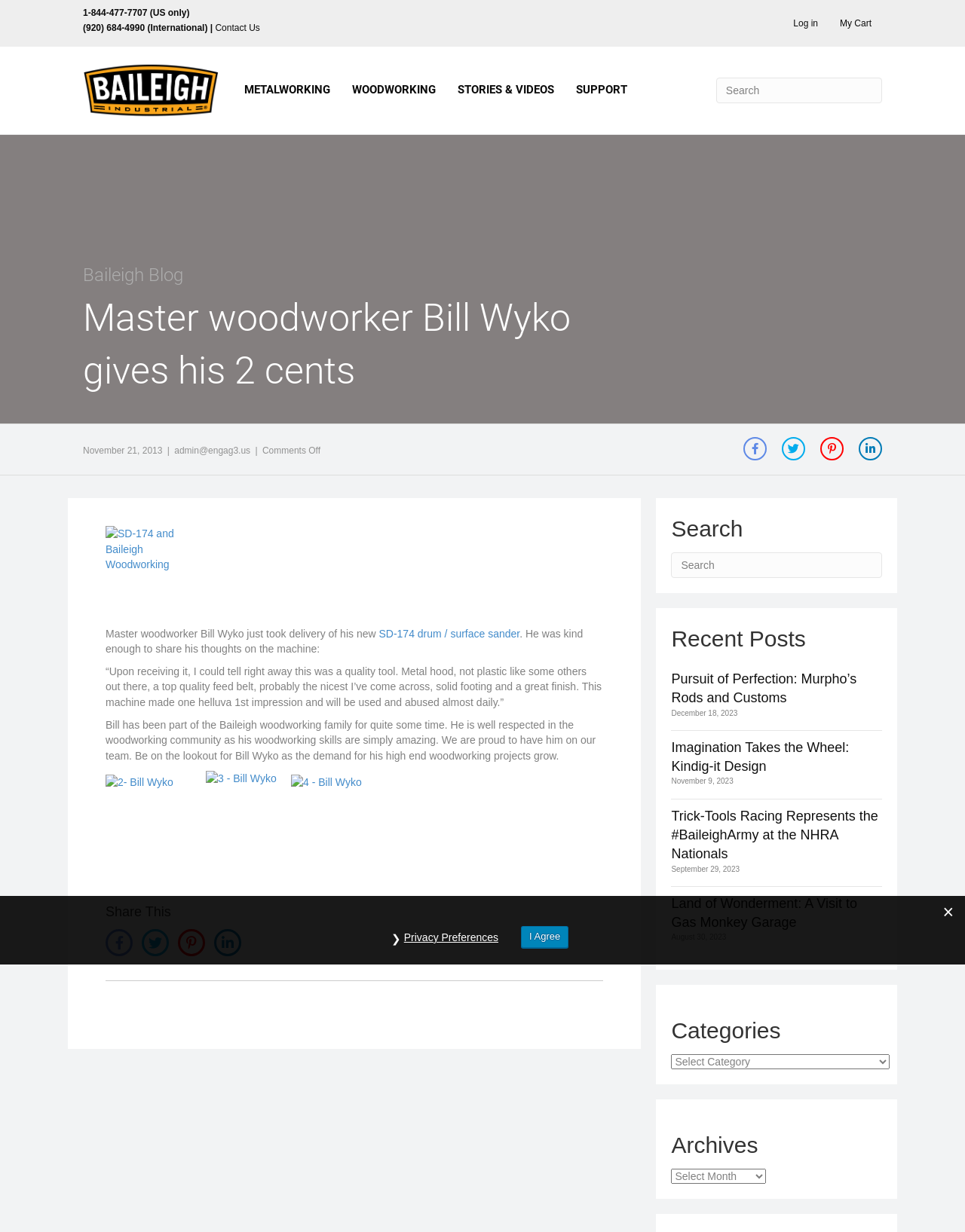Identify the bounding box for the element characterized by the following description: "METALWORKING".

[0.242, 0.06, 0.353, 0.086]